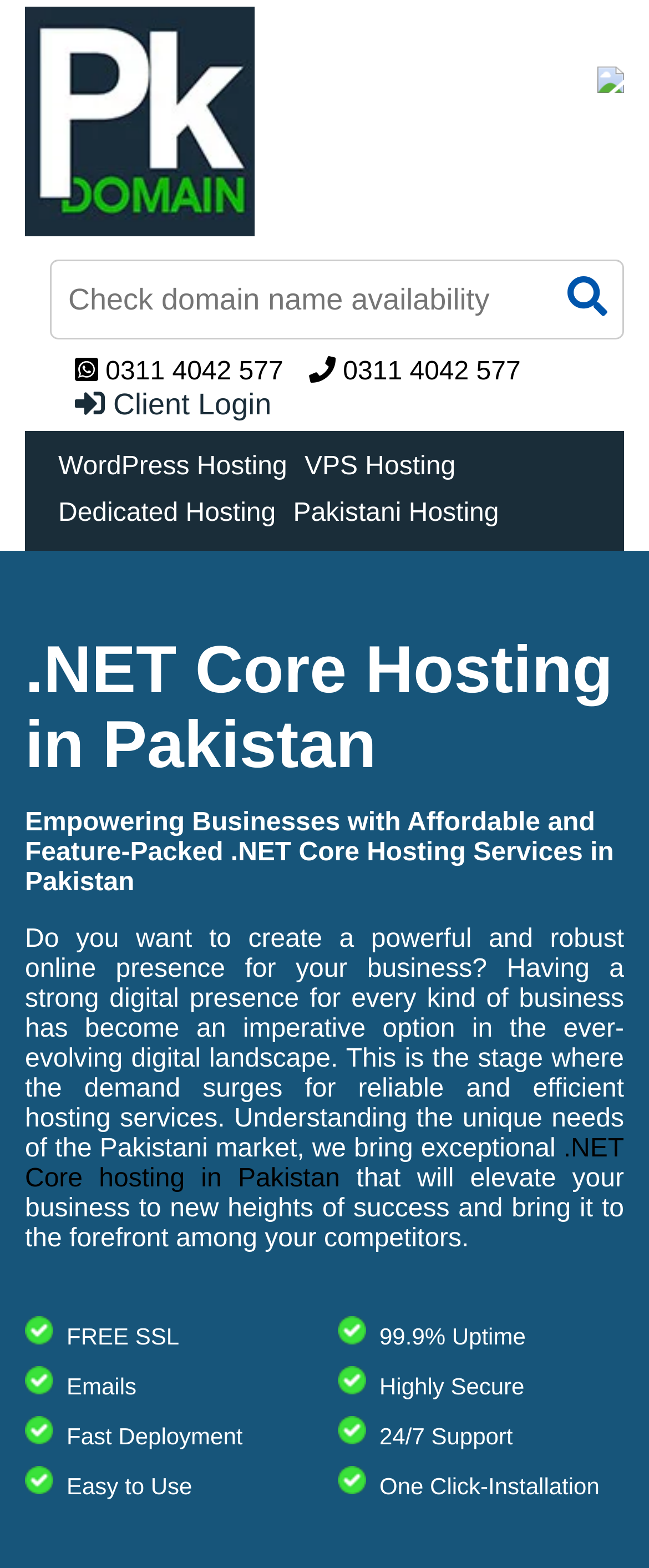Bounding box coordinates should be provided in the format (top-left x, top-left y, bottom-right x, bottom-right y) with all values between 0 and 1. Identify the bounding box for this UI element: Pakistani Hosting

[0.439, 0.318, 0.782, 0.336]